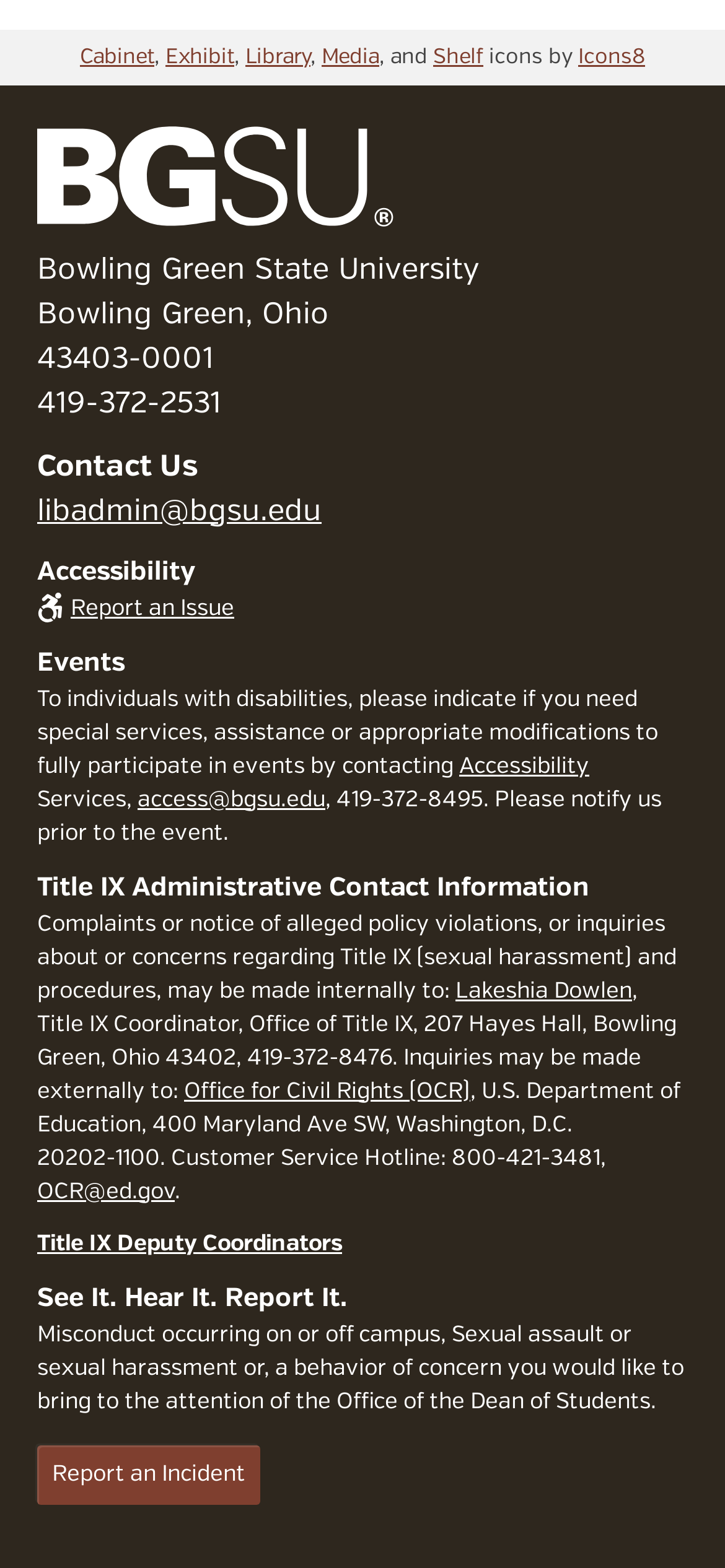Answer the question with a single word or phrase: 
What is the name of the Title IX Coordinator?

Lakeshia Dowlen